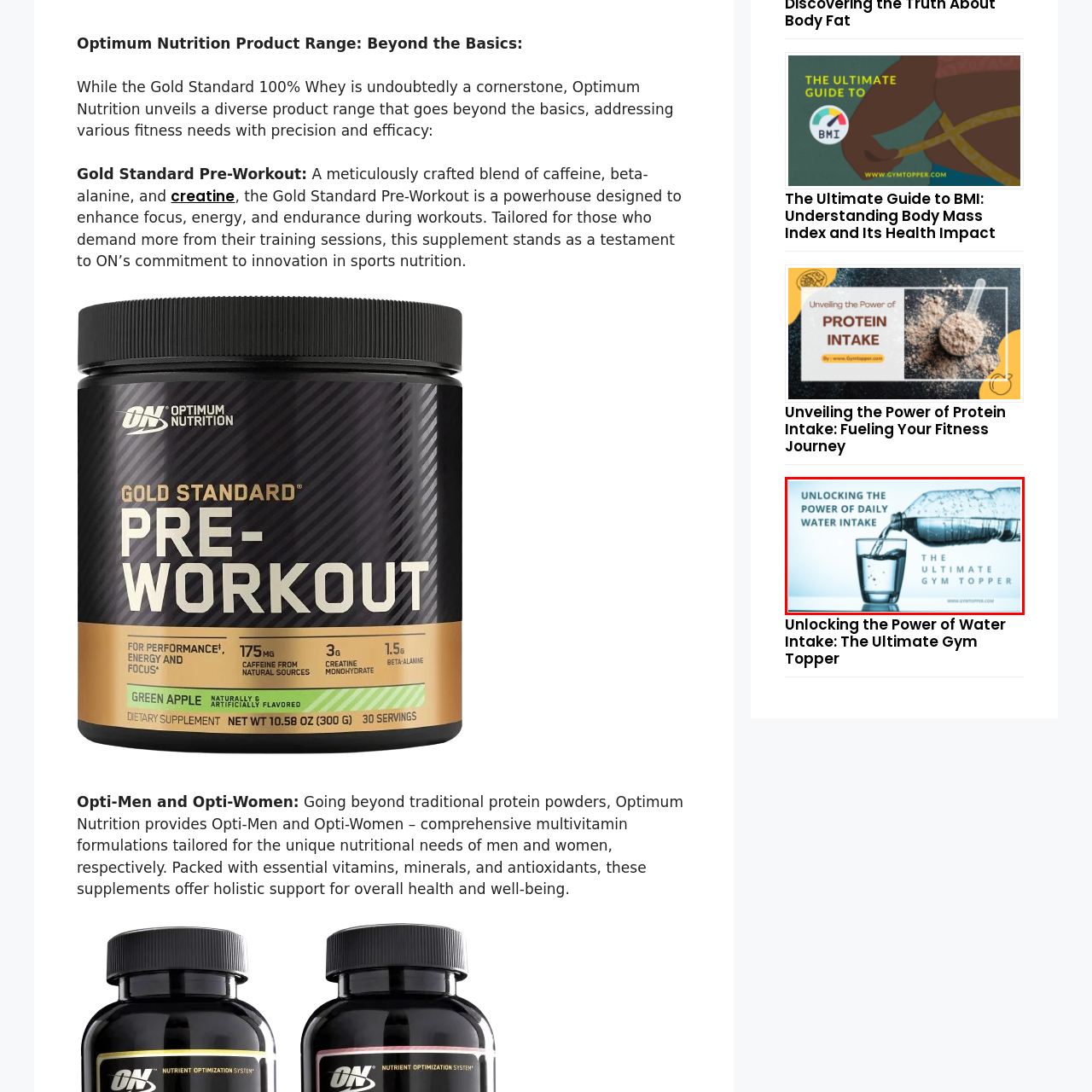Describe the features and objects visible in the red-framed section of the image in detail.

The image features a dynamic visual representation of hydration with the text "Unlocking the Power of Daily Water Intake" prominently displayed. A bottle of water is shown pouring into a clear glass, emphasizing the importance of maintaining proper hydration as part of a fitness regimen. Below the visuals, the phrase "THE ULTIMATE GYM TOPPER" suggests that water intake is an essential complement to gym performance. The background is sleek and modern, reinforcing a health-focused lifestyle, while the source, www.gymtopper.com, indicates where viewers can find more information on optimizing their hydration for better results in their fitness journey. This image serves to educate and motivate individuals to prioritize their water consumption as a fundamental part of their athletic and health routines.